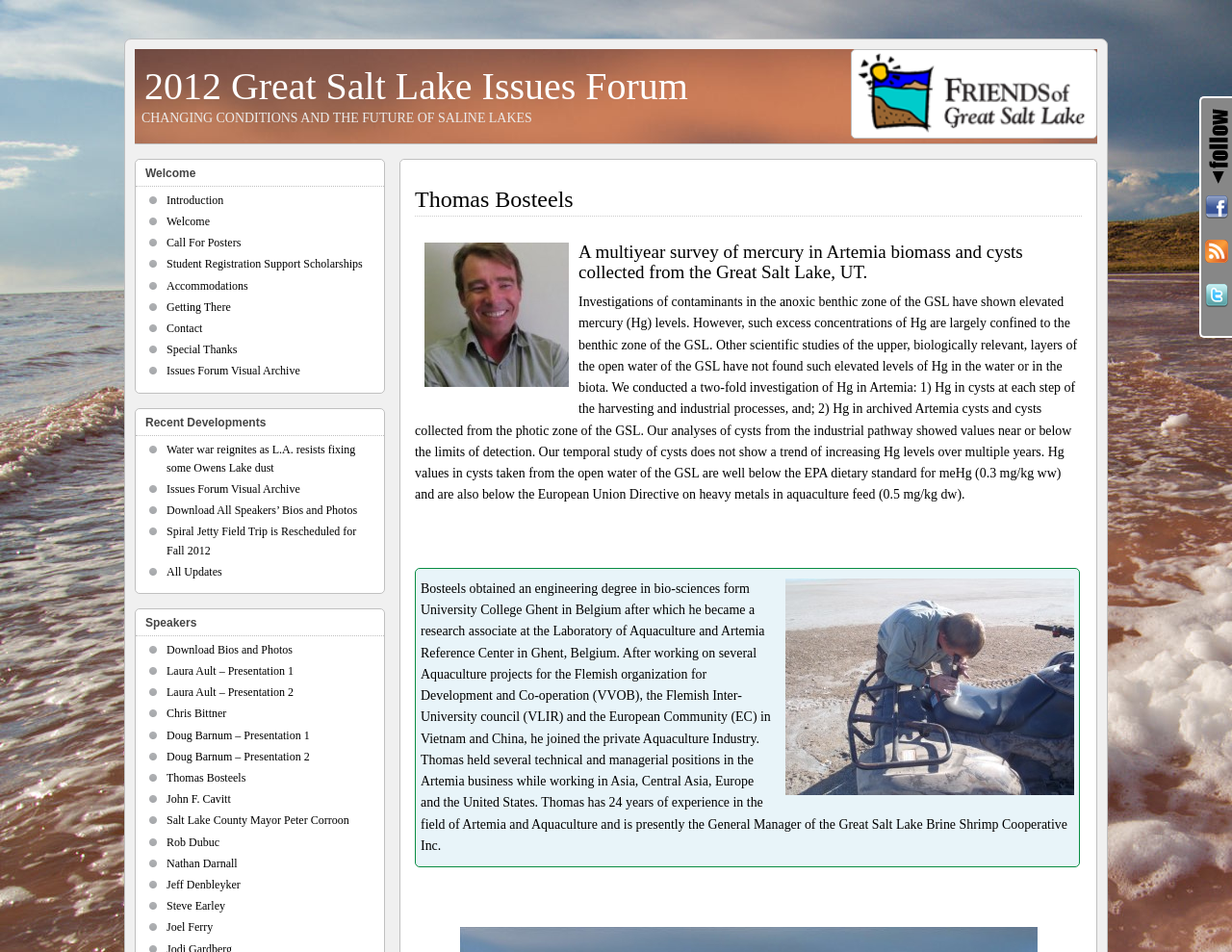What is the name of the organization where Thomas Bosteels is the General Manager?
Craft a detailed and extensive response to the question.

The name of the organization is obtained from the StaticText element with OCR text 'Thomas has 24 years of experience in the field of Artemia and Aquaculture and is presently the General Manager of the Great Salt Lake Brine Shrimp Cooperative Inc.'.